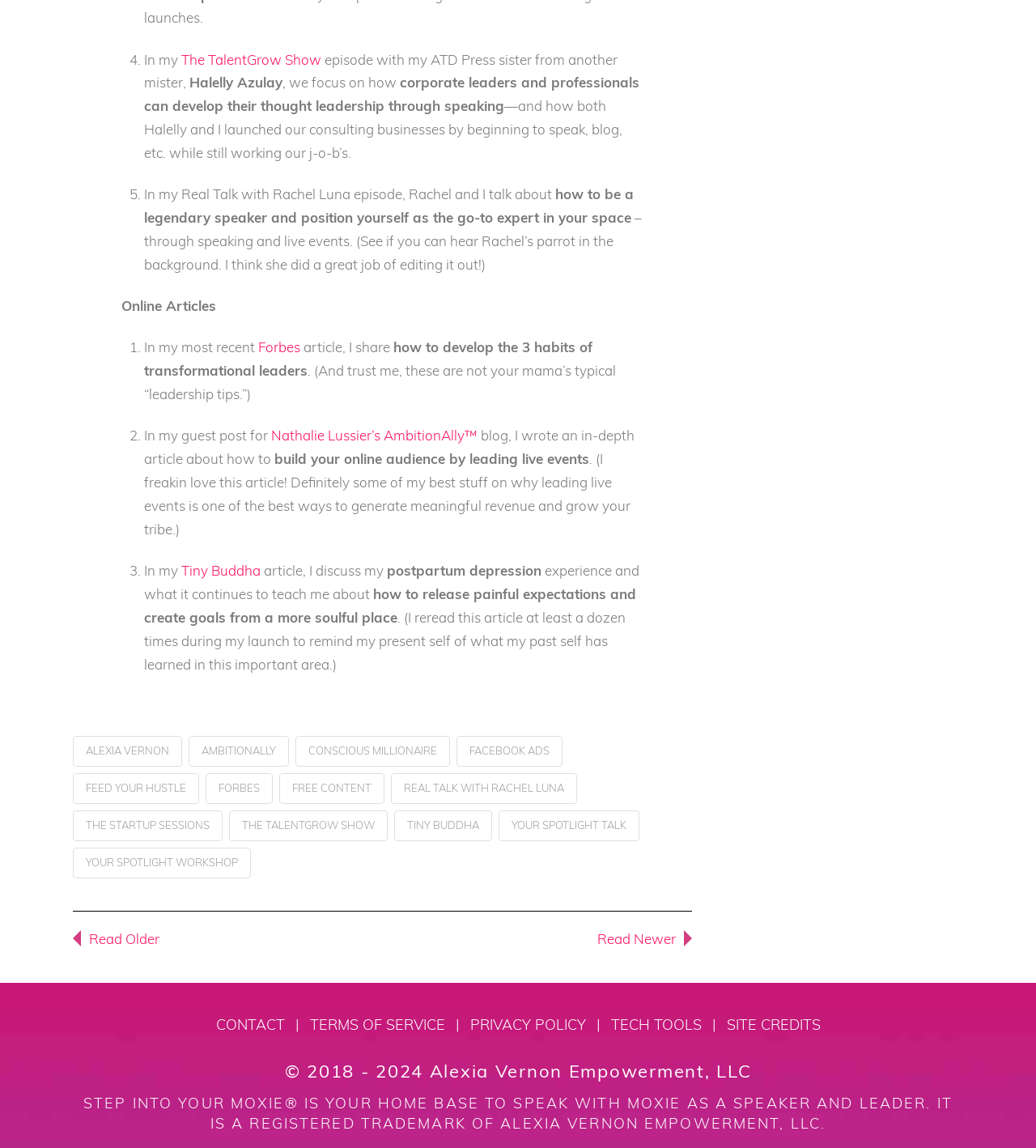Highlight the bounding box coordinates of the region I should click on to meet the following instruction: "Read the article on Forbes".

[0.249, 0.295, 0.29, 0.31]